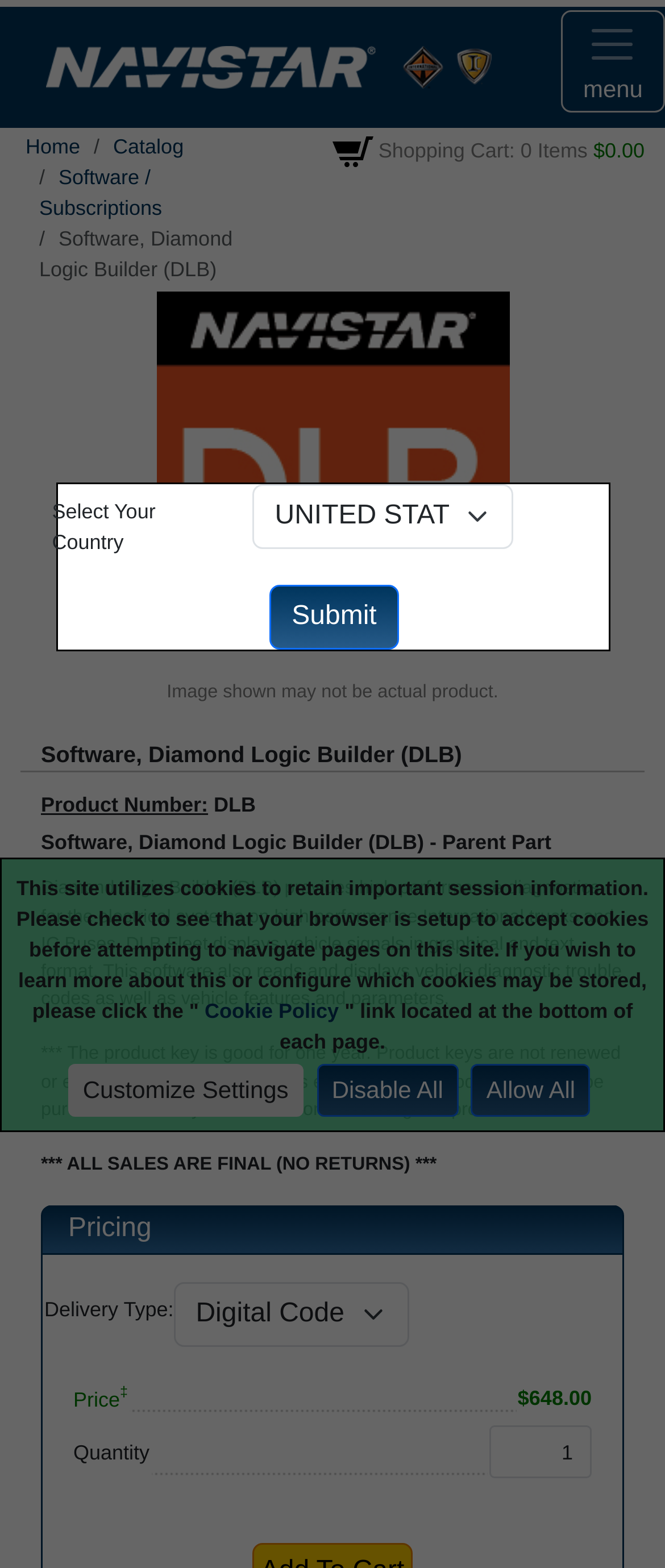Please reply to the following question using a single word or phrase: 
What is the product name?

Diamond Logic Builder (DLB)